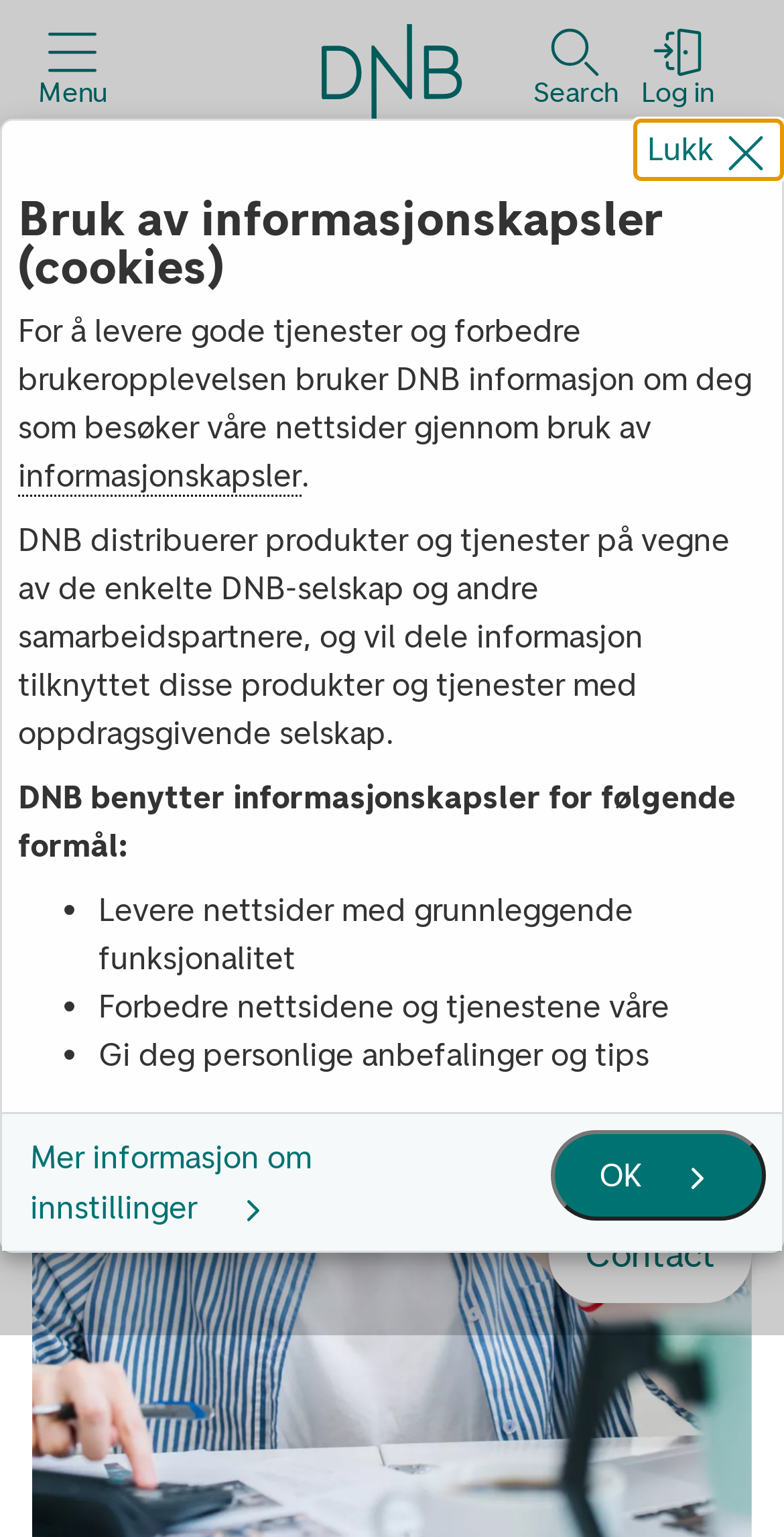What is the function of the 'Menu' button?
Using the details from the image, give an elaborate explanation to answer the question.

The 'Menu' button is located at the top of the page, and its function can be inferred as a way to open a menu that provides access to other parts of the website or its features.